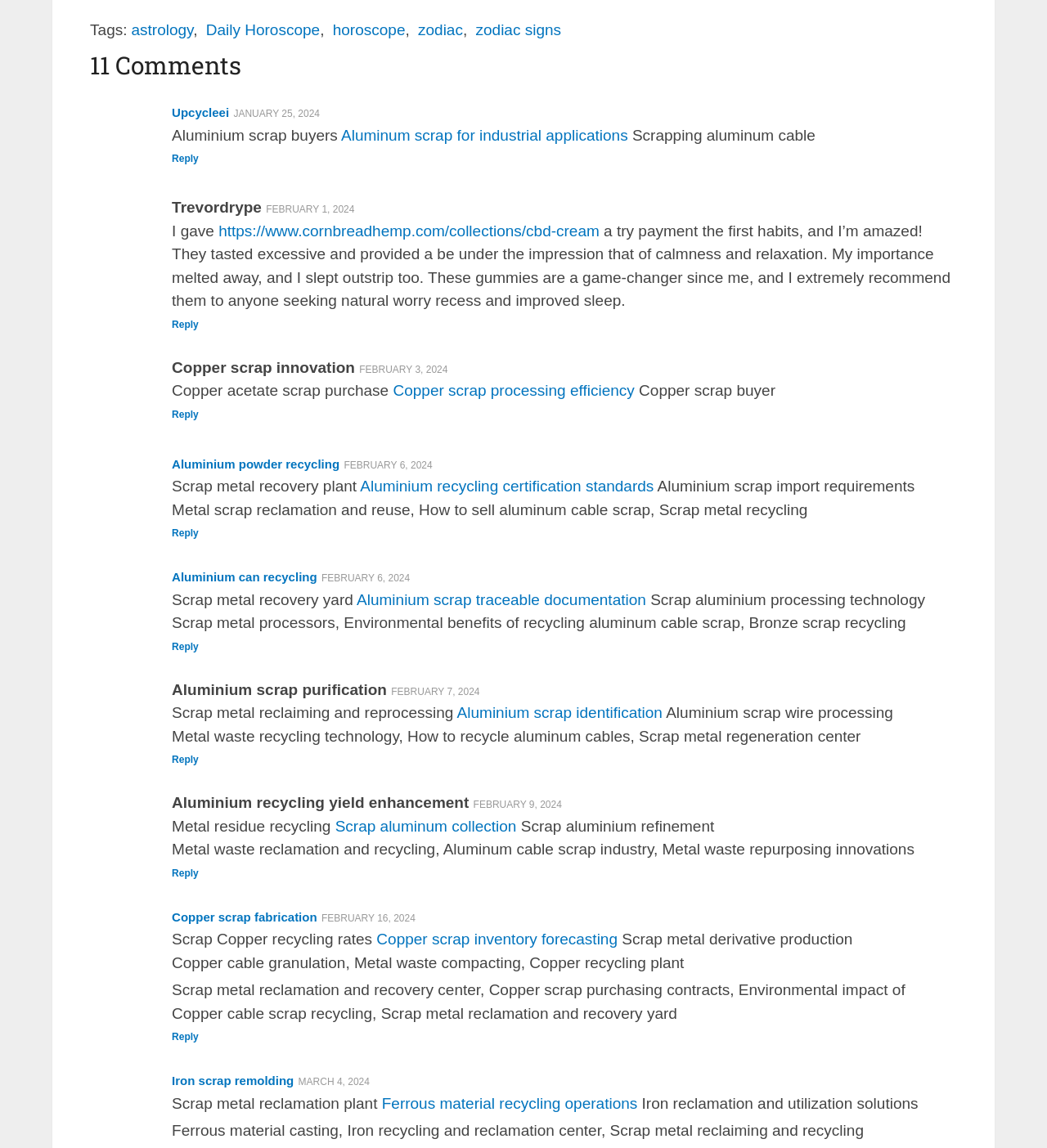Locate the bounding box coordinates of the region to be clicked to comply with the following instruction: "Visit Beth Malcolm's profile". The coordinates must be four float numbers between 0 and 1, in the form [left, top, right, bottom].

None